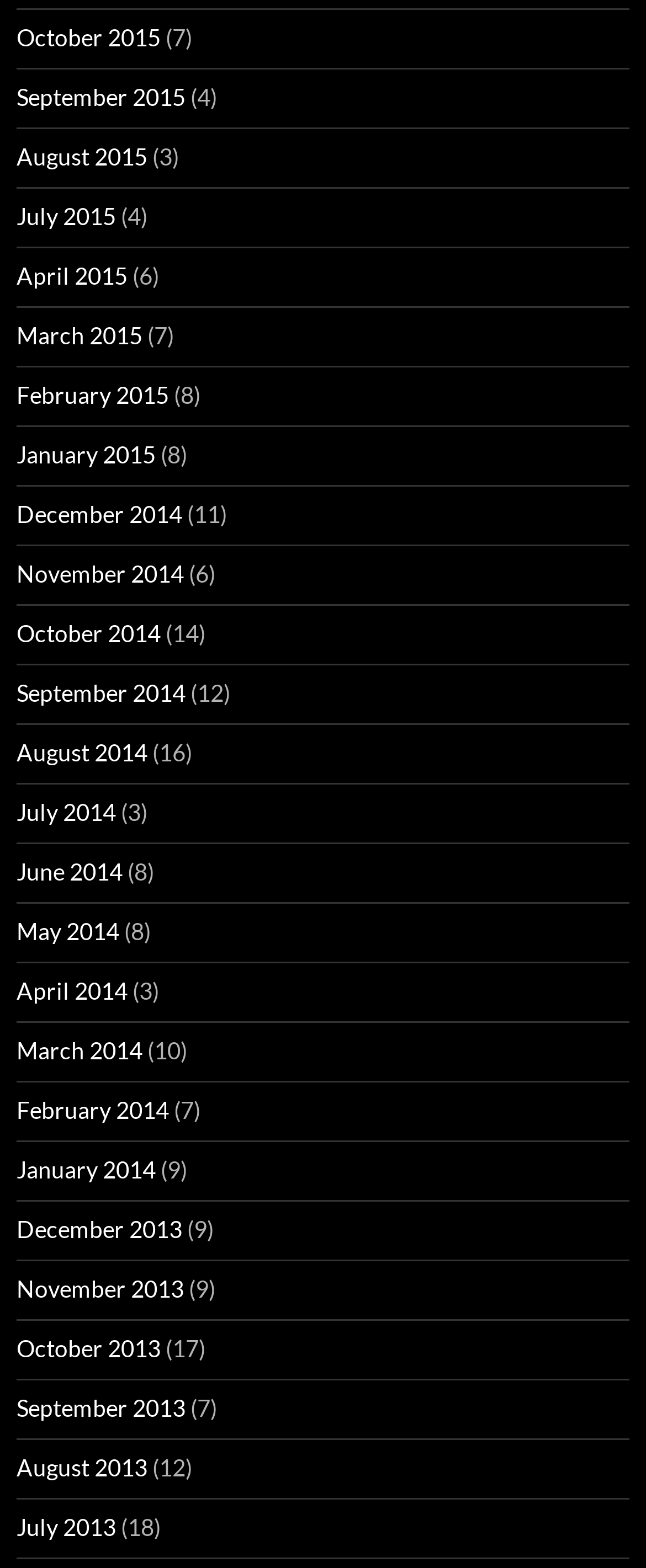Please identify the bounding box coordinates of the element's region that should be clicked to execute the following instruction: "View August 2013". The bounding box coordinates must be four float numbers between 0 and 1, i.e., [left, top, right, bottom].

[0.026, 0.927, 0.228, 0.945]